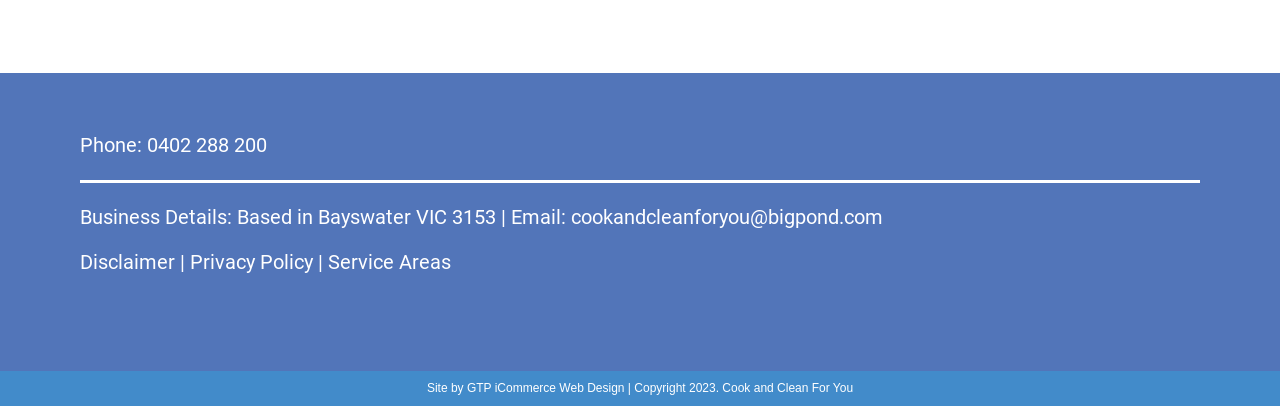What is the location of the business?
Based on the visual information, provide a detailed and comprehensive answer.

The location of the business can be found in the 'Business Details' text, which mentions 'Based in Bayswater VIC 3153'.